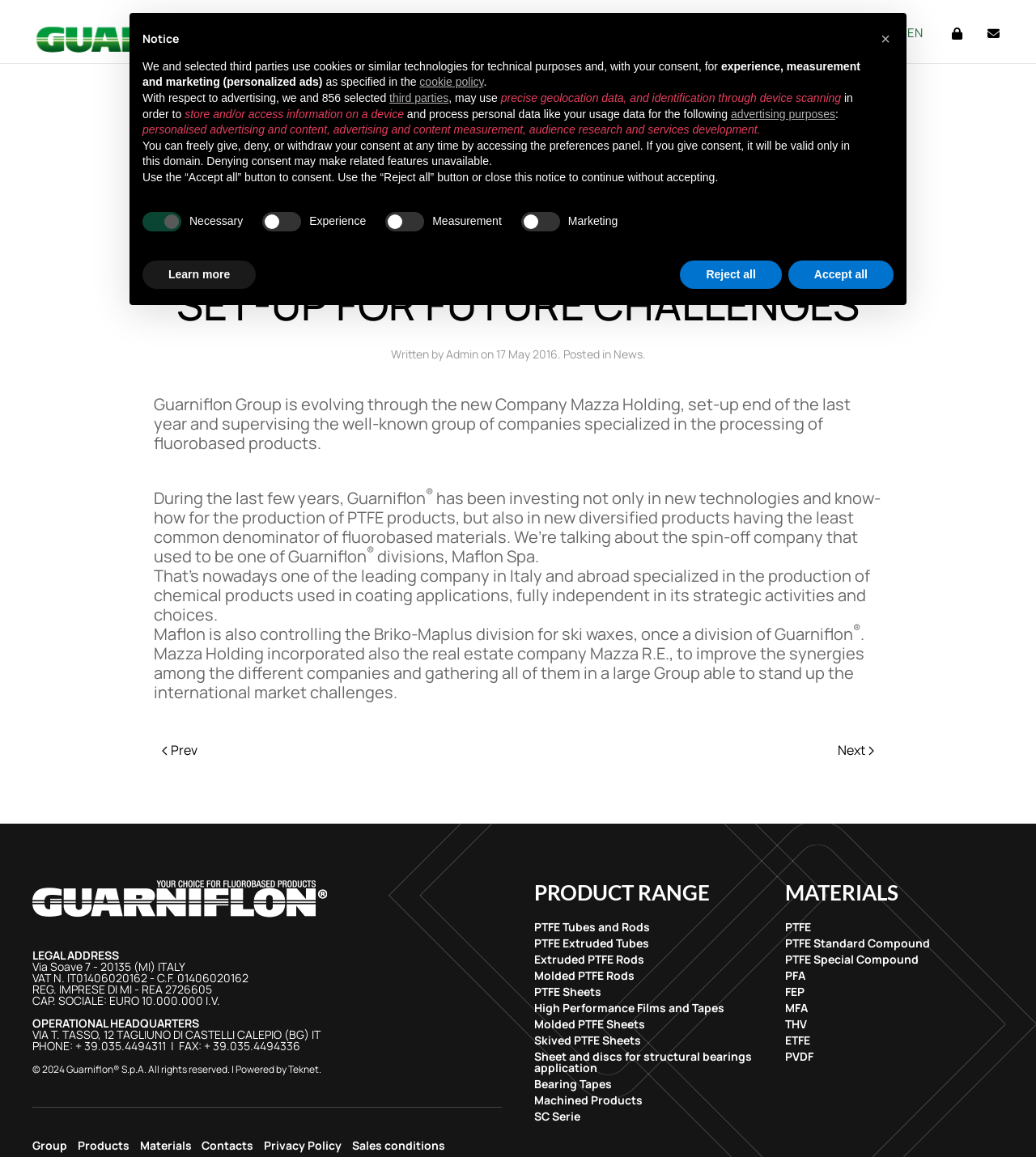How many links are there in the footer section?
Answer the question with detailed information derived from the image.

The footer section contains links to 'Group', 'Products', 'Materials', 'Contacts', 'Privacy Policy', 'Sales conditions', 'LEGAL ADDRESS', 'OPERATIONAL HEADQUARTERS', and '© 2024 Guarniflon® S.p.A. All rights reserved.' which totals to 9 links.